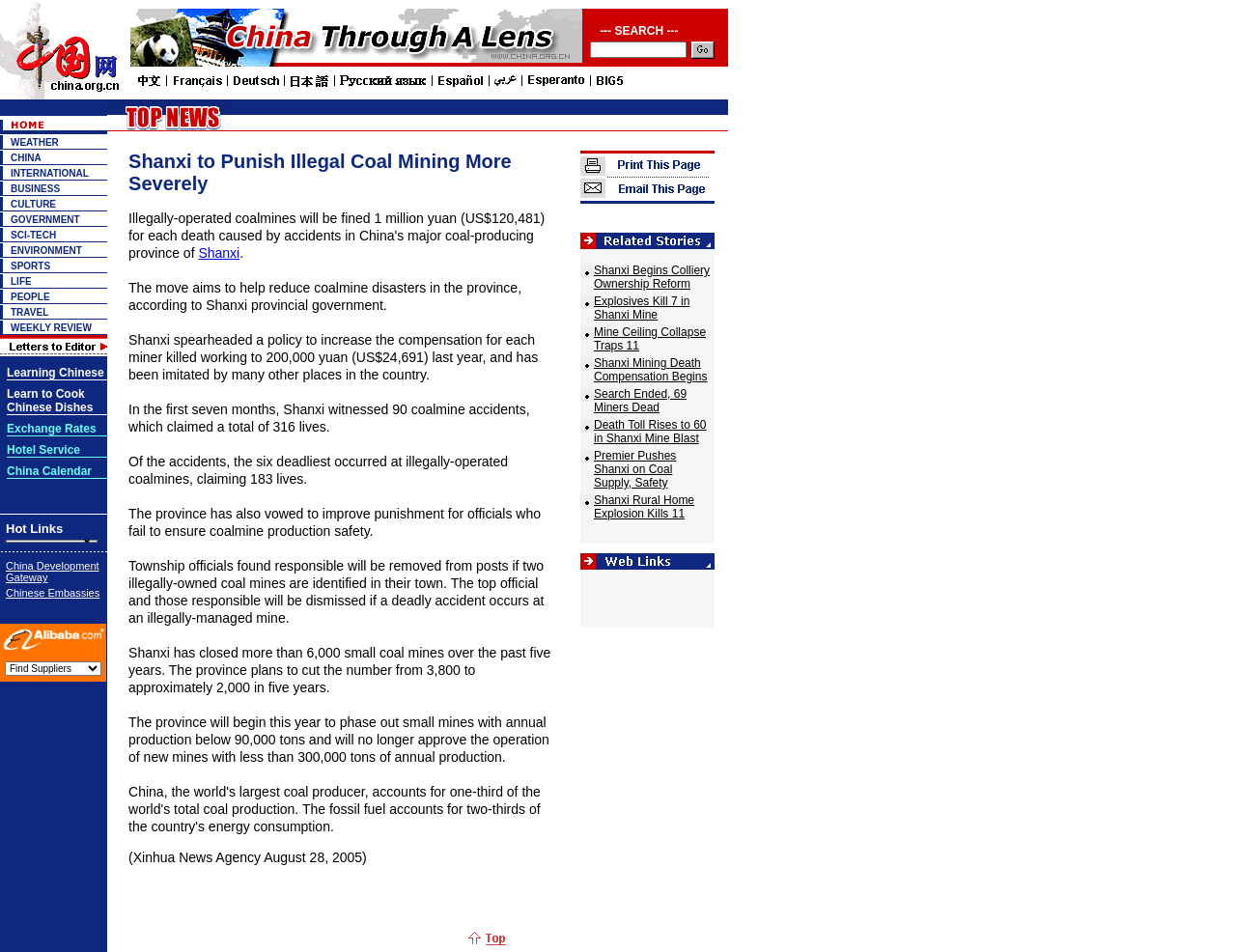Provide a single word or phrase to answer the given question: 
How many search boxes are there on the webpage?

1